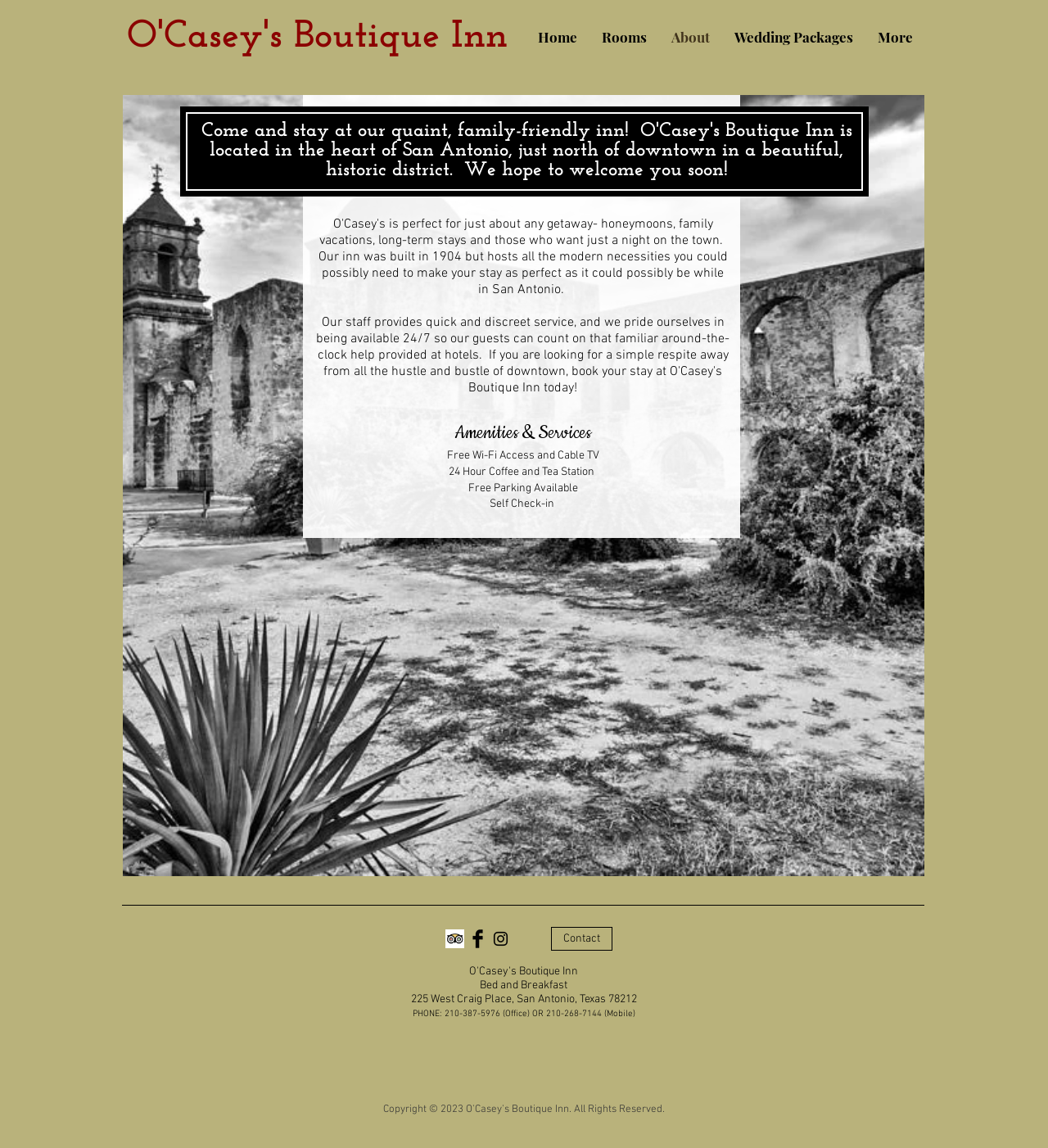Using the information in the image, give a comprehensive answer to the question: 
Where is O'Casey's located?

The webpage mentions that O'Casey's is located in the heart of San Antonio, just north of downtown in a beautiful, historic district. The address is also provided, which is 225 West Craig Place, San Antonio, Texas 78212.